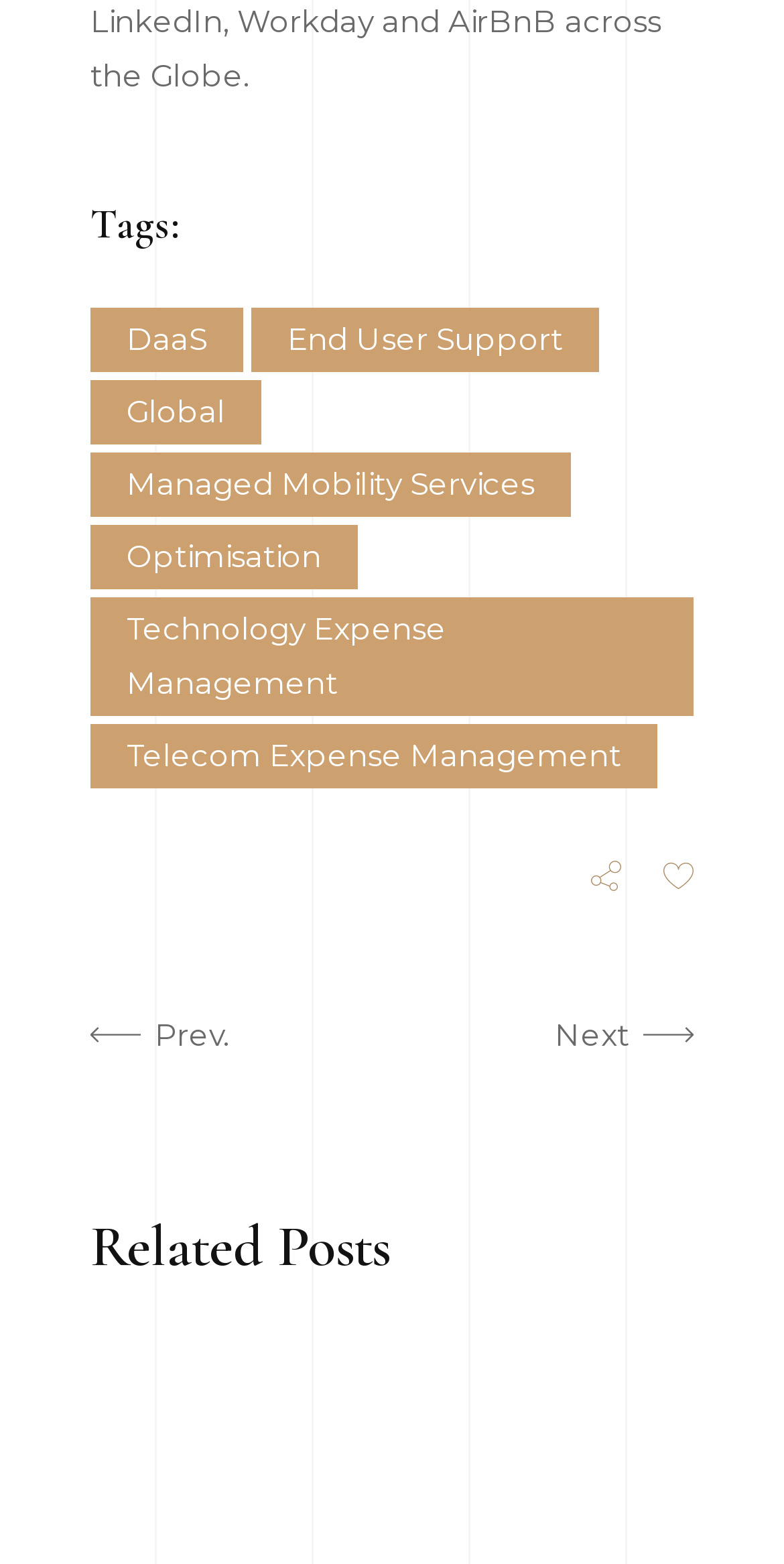How many columns are in the layout table?
Examine the image and give a concise answer in one word or a short phrase.

1